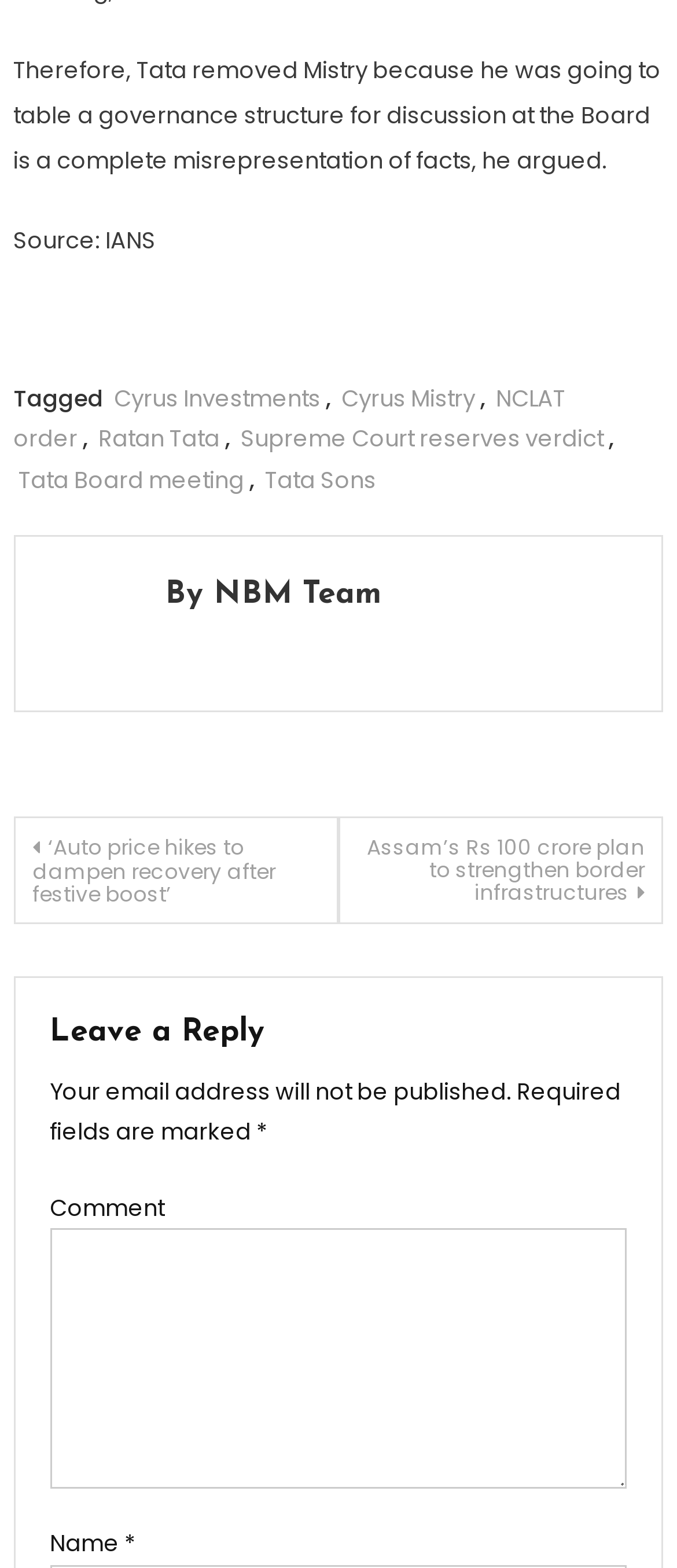Locate the bounding box of the UI element based on this description: "By NBM Team". Provide four float numbers between 0 and 1 as [left, top, right, bottom].

[0.244, 0.369, 0.562, 0.39]